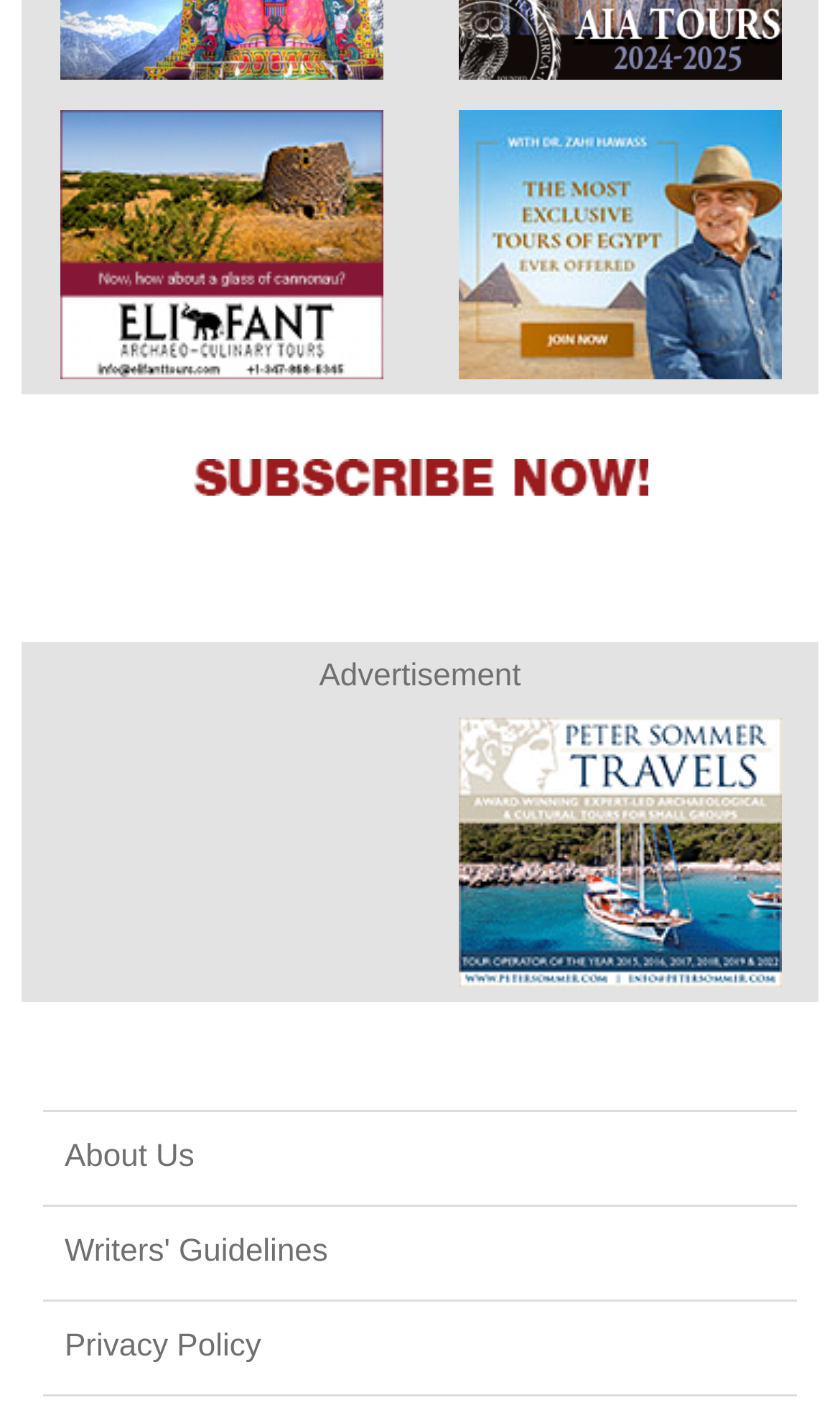Based on the element description About Us, identify the bounding box coordinates for the UI element. The coordinates should be in the format (top-left x, top-left y, bottom-right x, bottom-right y) and within the 0 to 1 range.

[0.051, 0.784, 0.949, 0.85]